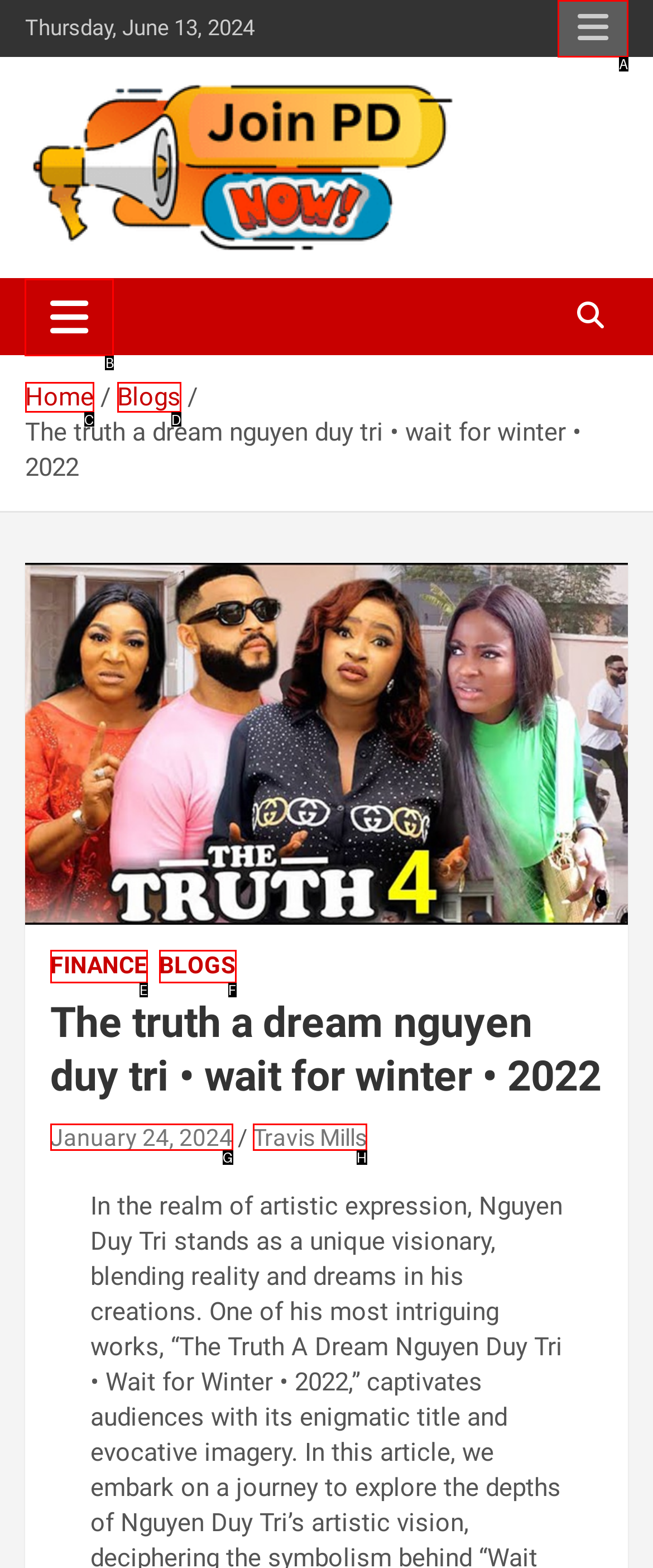Tell me which letter corresponds to the UI element that will allow you to Toggle navigation. Answer with the letter directly.

B